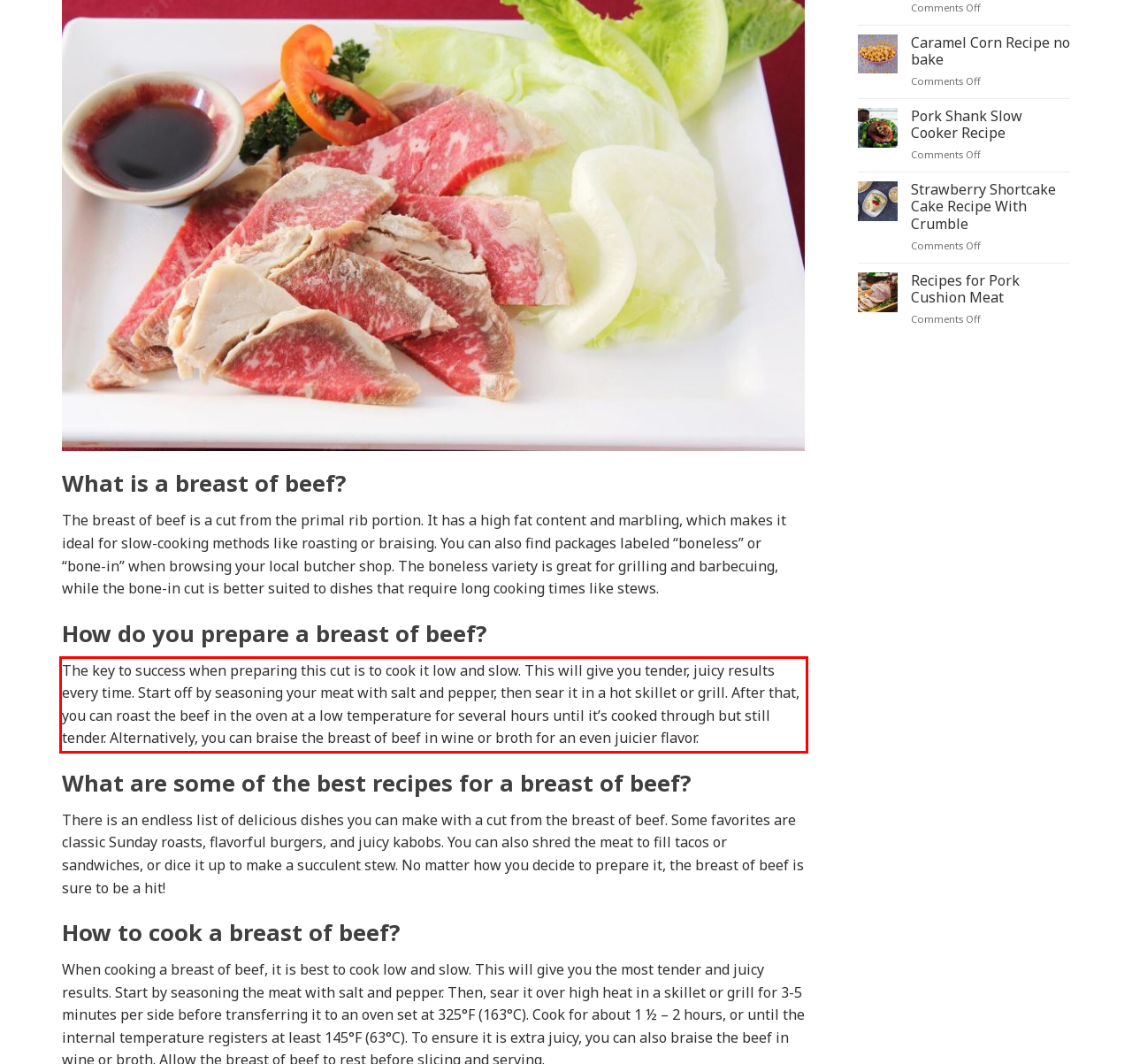Please use OCR to extract the text content from the red bounding box in the provided webpage screenshot.

The key to success when preparing this cut is to cook it low and slow. This will give you tender, juicy results every time. Start off by seasoning your meat with salt and pepper, then sear it in a hot skillet or grill. After that, you can roast the beef in the oven at a low temperature for several hours until it’s cooked through but still tender. Alternatively, you can braise the breast of beef in wine or broth for an even juicier flavor.